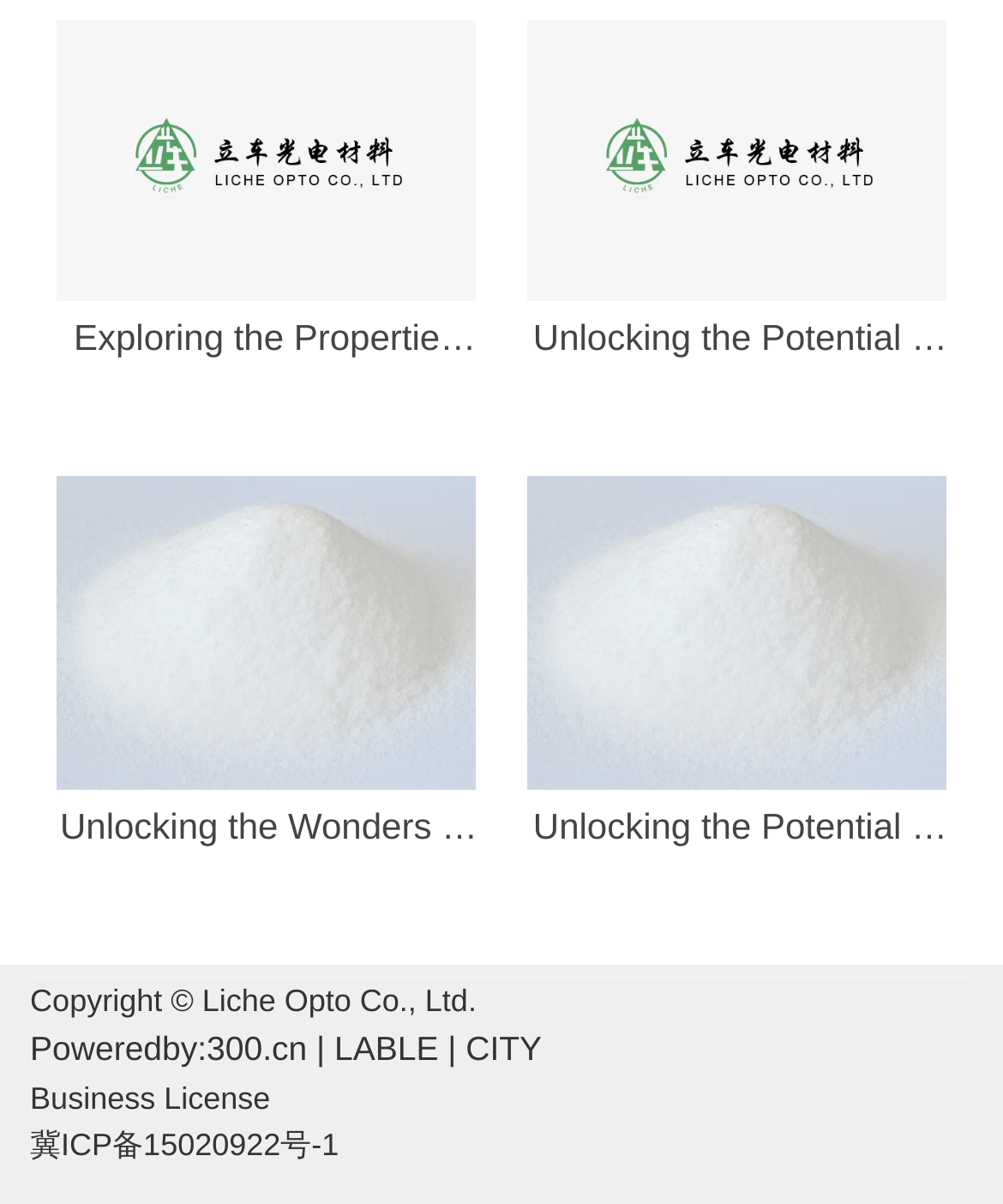Kindly respond to the following question with a single word or a brief phrase: 
How many links are related to Cerium Fluoride?

4